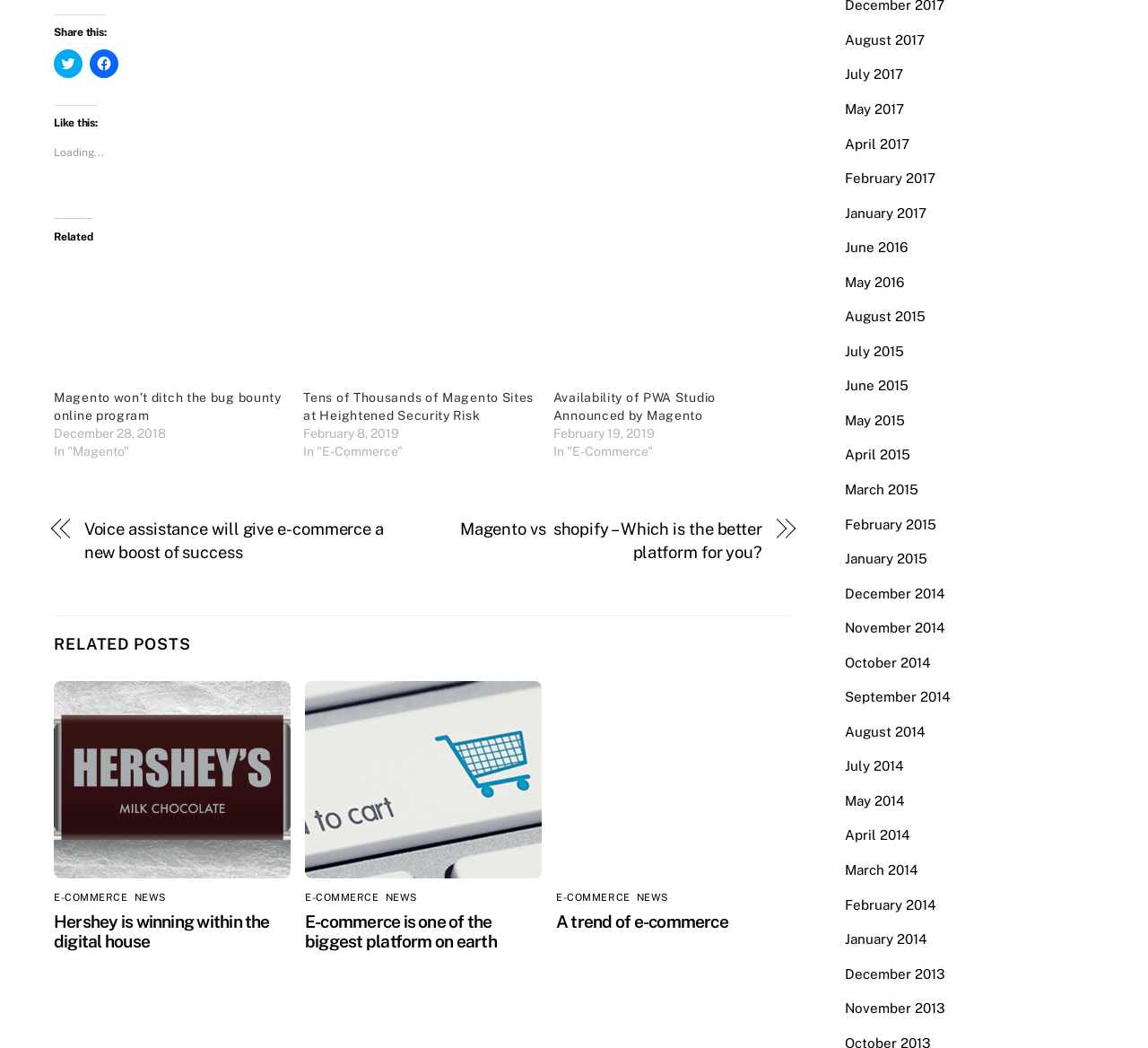How many months are listed in the archive?
Refer to the image and give a detailed answer to the question.

I counted the number of links in the archive section, and there are 24 months listed, ranging from August 2014 to August 2017.